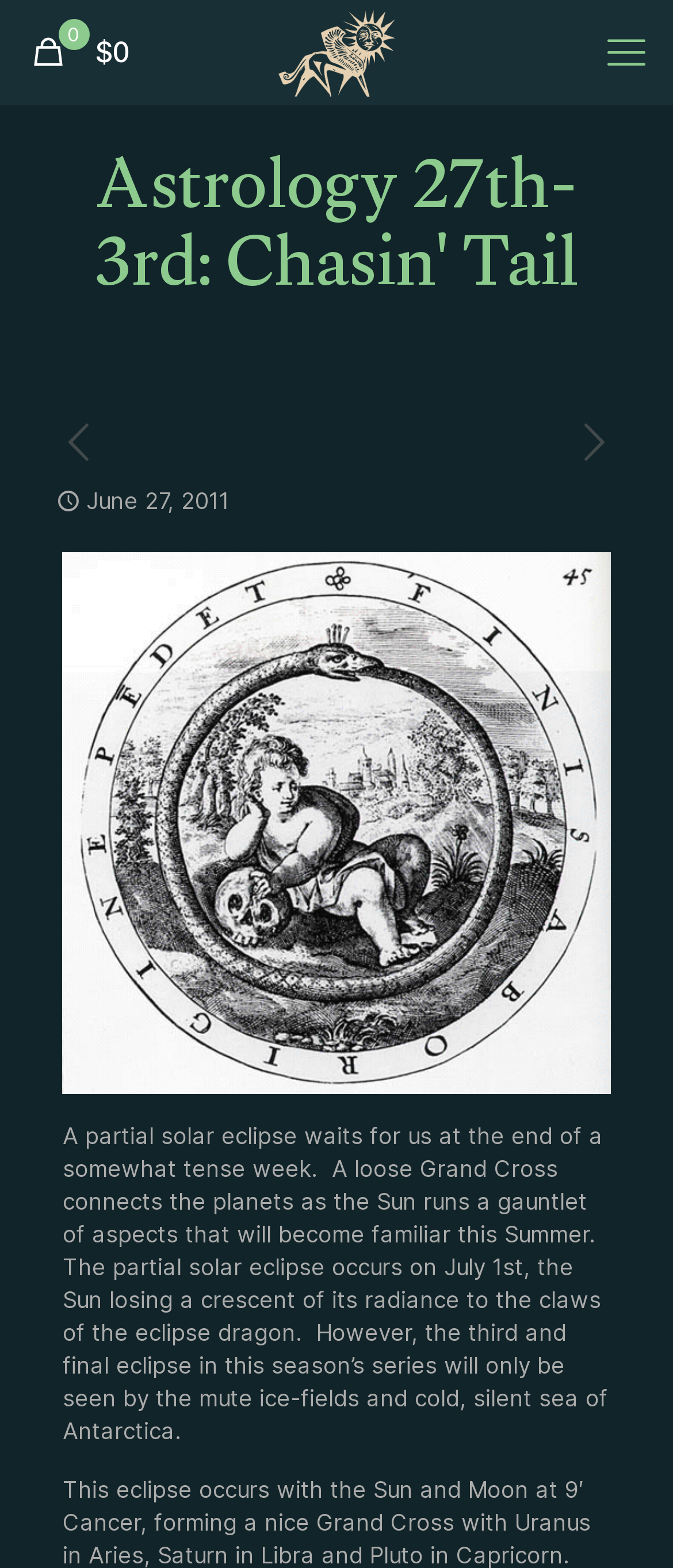What is the author's tone in describing the week?
Please describe in detail the information shown in the image to answer the question.

The author's tone in describing the week can be inferred from the text content of the webpage, which states 'A partial solar eclipse waits for us at the end of a somewhat tense week.' The use of the word 'tense' suggests that the author is describing the week as being filled with anxiety or unease.